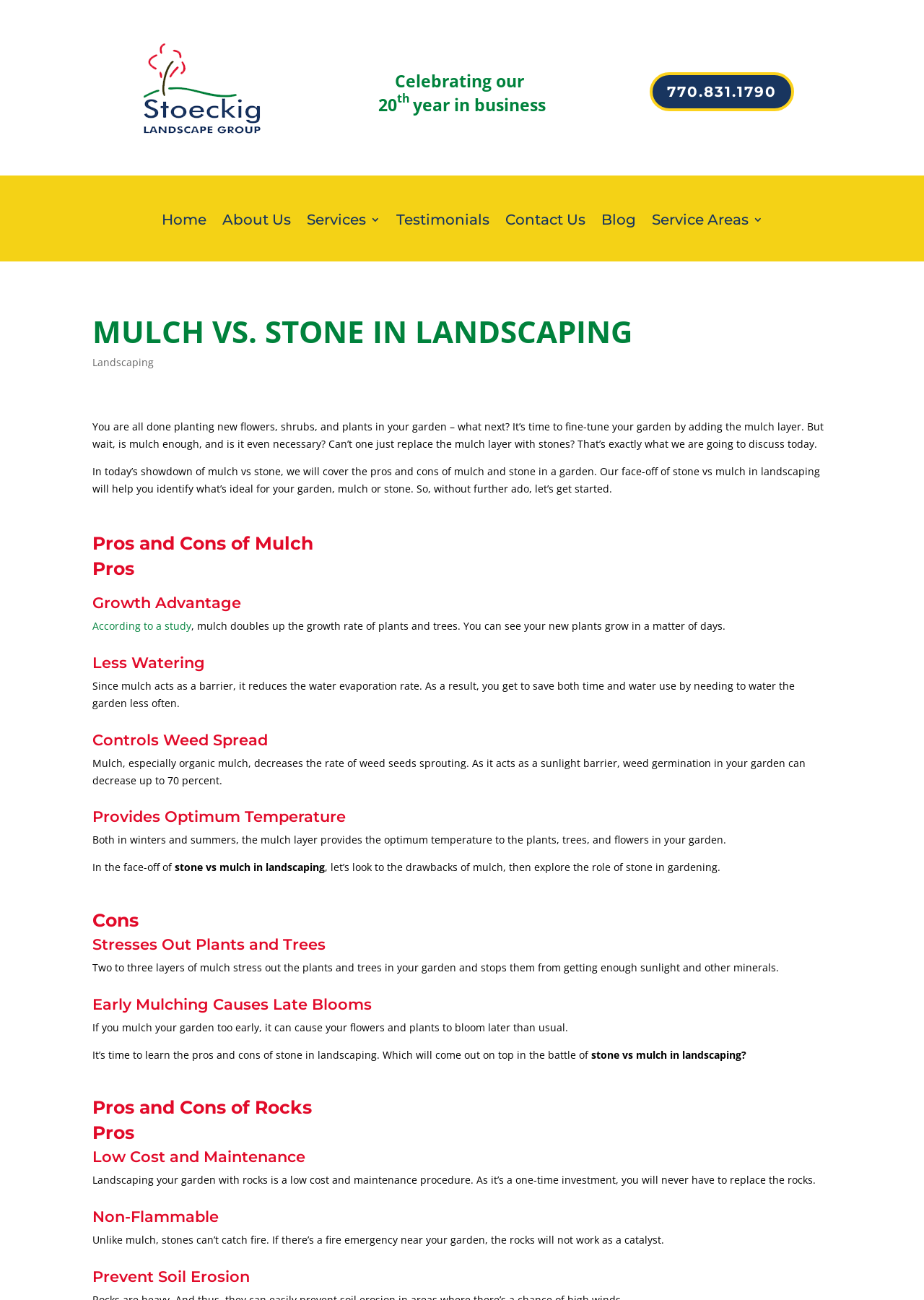Please find the bounding box coordinates of the element that you should click to achieve the following instruction: "Contact the company using the phone number". The coordinates should be presented as four float numbers between 0 and 1: [left, top, right, bottom].

[0.703, 0.056, 0.859, 0.086]